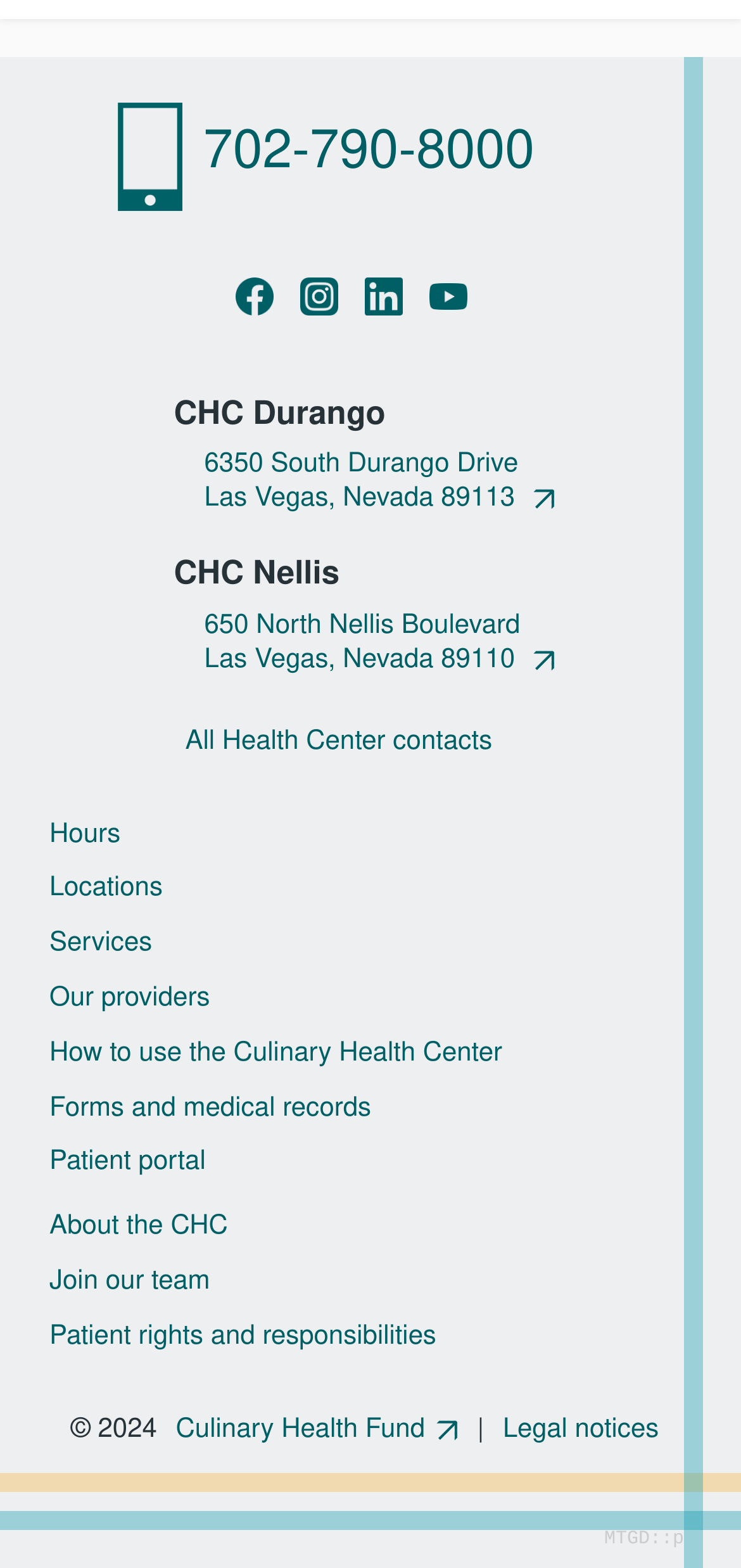Locate the bounding box coordinates of the element that should be clicked to execute the following instruction: "Get the address of CHC Durango".

[0.26, 0.284, 0.765, 0.334]